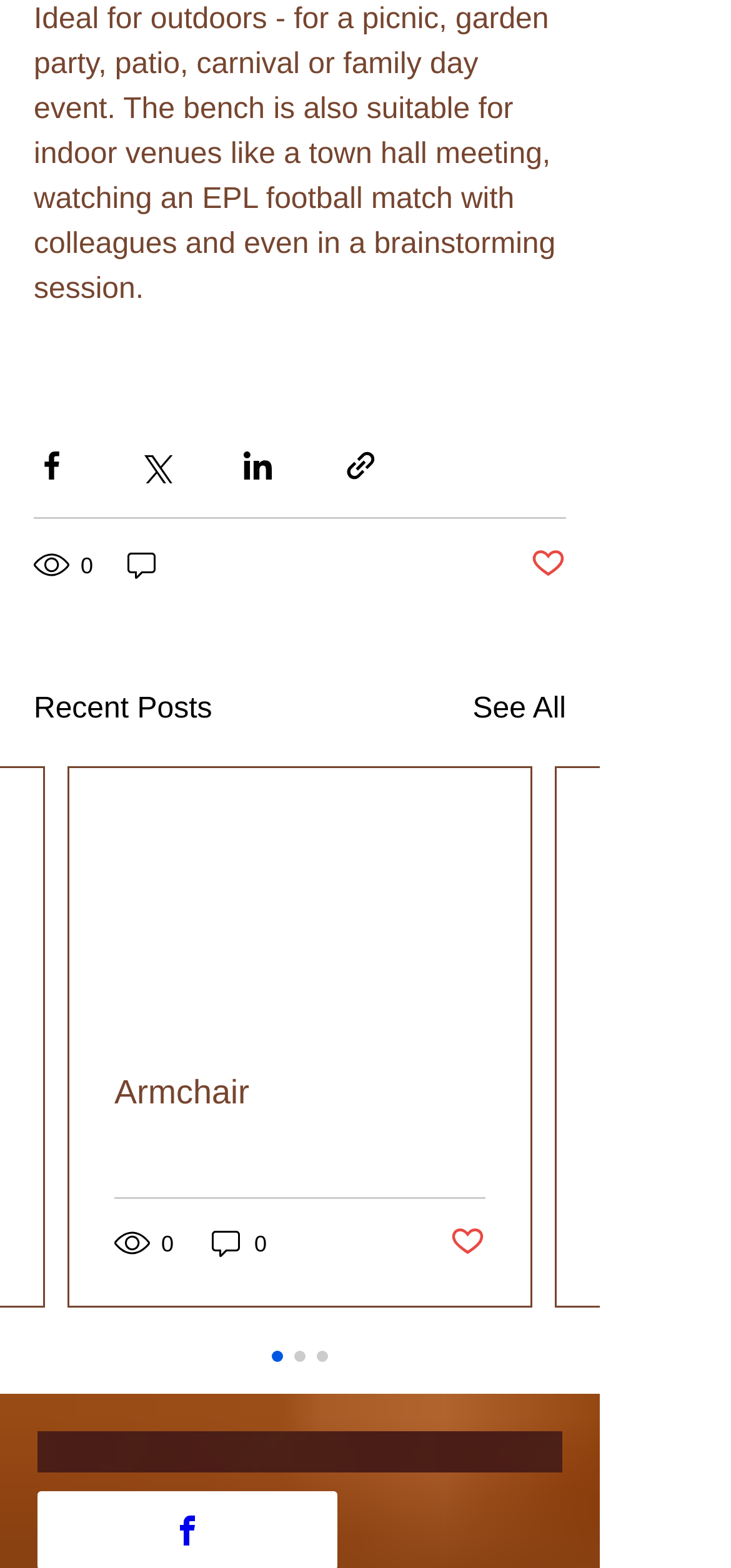Identify the bounding box for the described UI element. Provide the coordinates in (top-left x, top-left y, bottom-right x, bottom-right y) format with values ranging from 0 to 1: parent_node: Armchair

[0.095, 0.49, 0.726, 0.656]